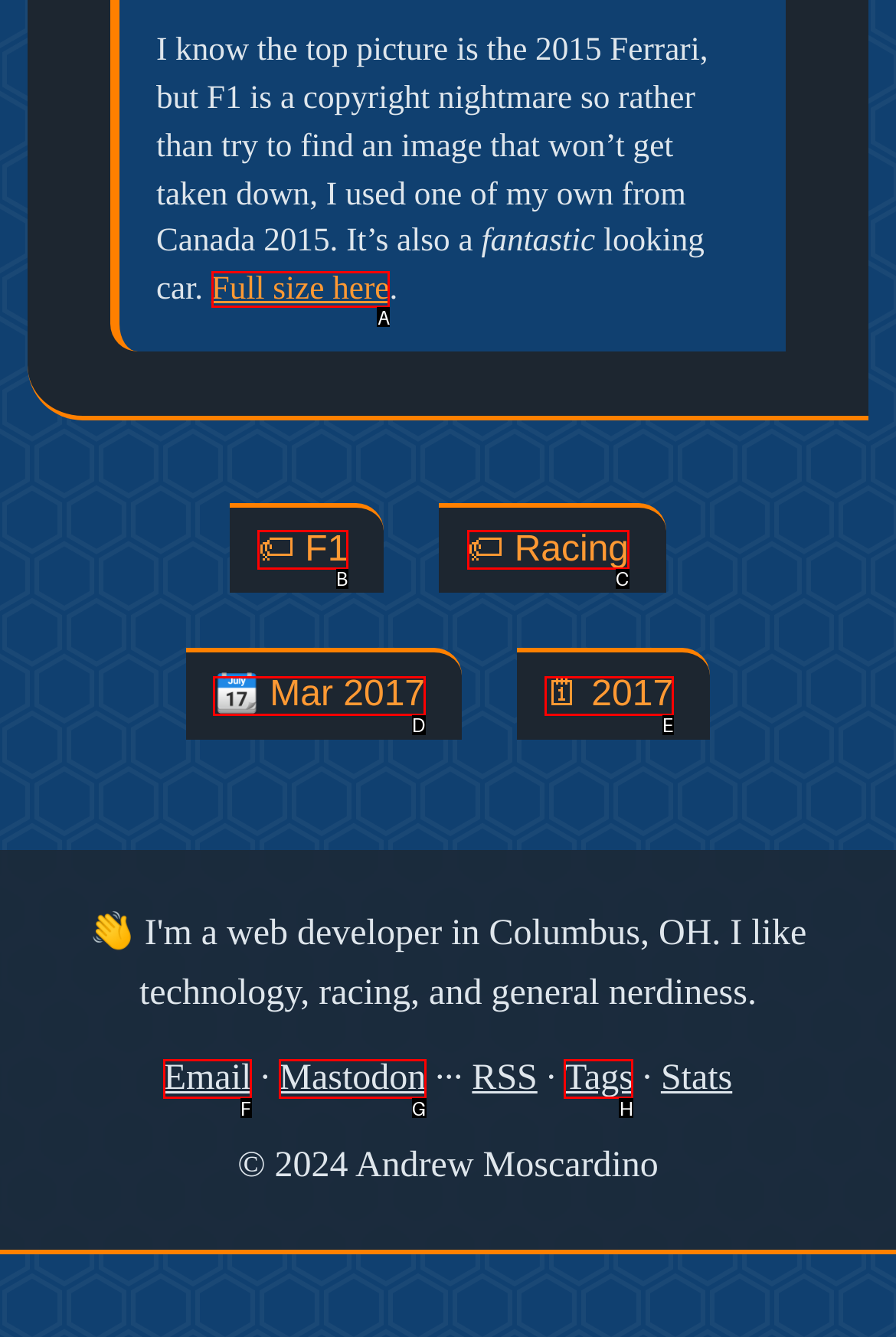Identify the correct UI element to click to achieve the task: View full size image.
Answer with the letter of the appropriate option from the choices given.

A